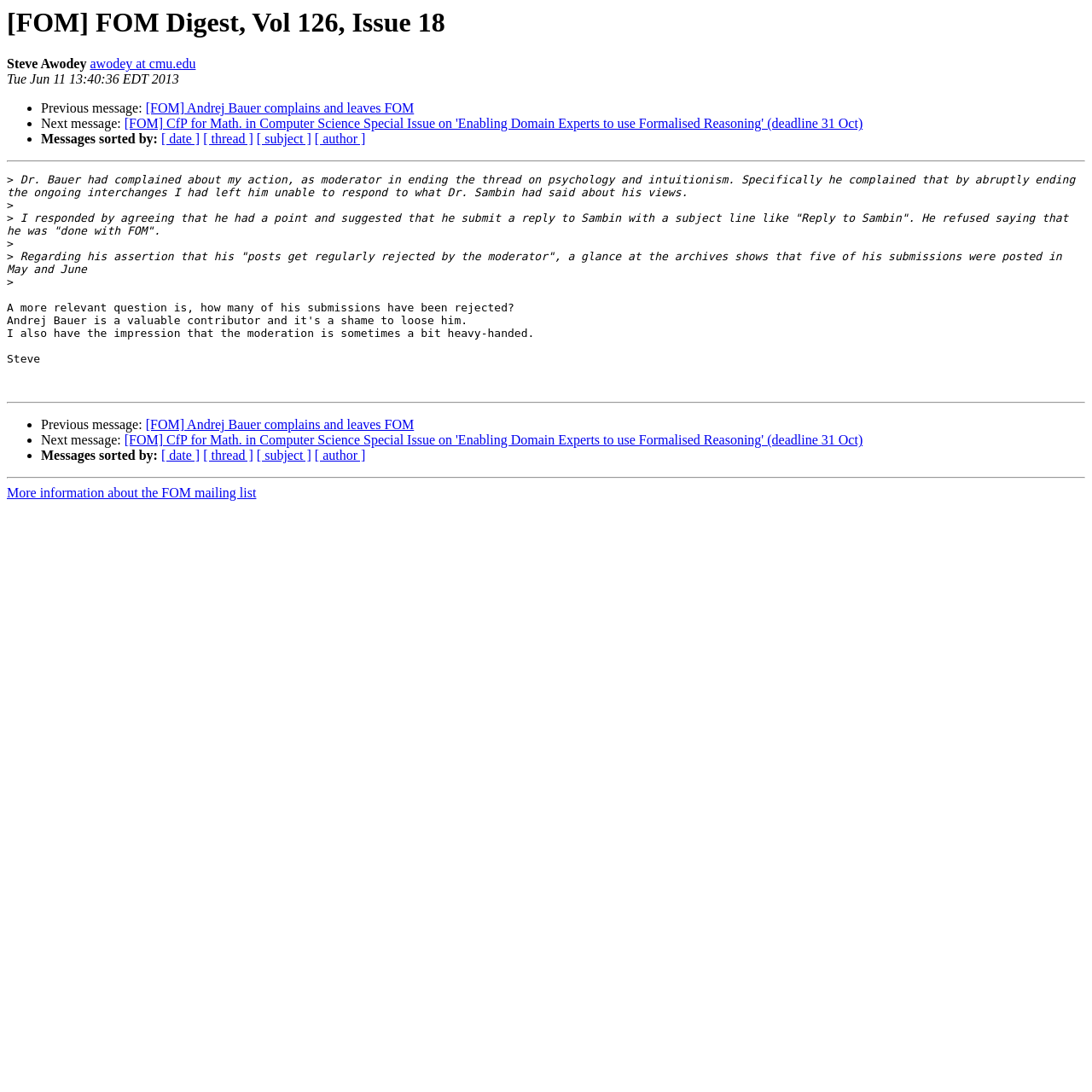Describe all visible elements and their arrangement on the webpage.

This webpage appears to be an archived email thread from the FOM (Foundations of Mathematics) mailing list. At the top, there is a heading with the title "[FOM] FOM Digest, Vol 126, Issue 18" and the sender's information, "Steve Awodey" with an email address "awodey at cmu.edu". The date of the email is "Tue Jun 11 13:40:36 EDT 2013".

Below the heading, there are three sections of links and text, each separated by a horizontal separator line. The first section contains links to previous and next messages, as well as options to sort messages by date, thread, subject, or author. The second section contains the main content of the email, which is a response to a complaint from Dr. Bauer about the moderator's action in ending a thread on psychology and intuitionism. The response explains the moderator's actions and provides some context about Dr. Bauer's posts.

The third section is similar to the first section, with links to previous and next messages, as well as options to sort messages by date, thread, subject, or author. At the very bottom of the page, there is a link to "More information about the FOM mailing list".